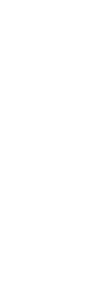Using the information in the image, could you please answer the following question in detail:
Who is the target audience of the app?

The caption suggests that the app is appealing to both photography enthusiasts and casual users, implying that the app is designed to be user-friendly and accessible to a wide range of users.